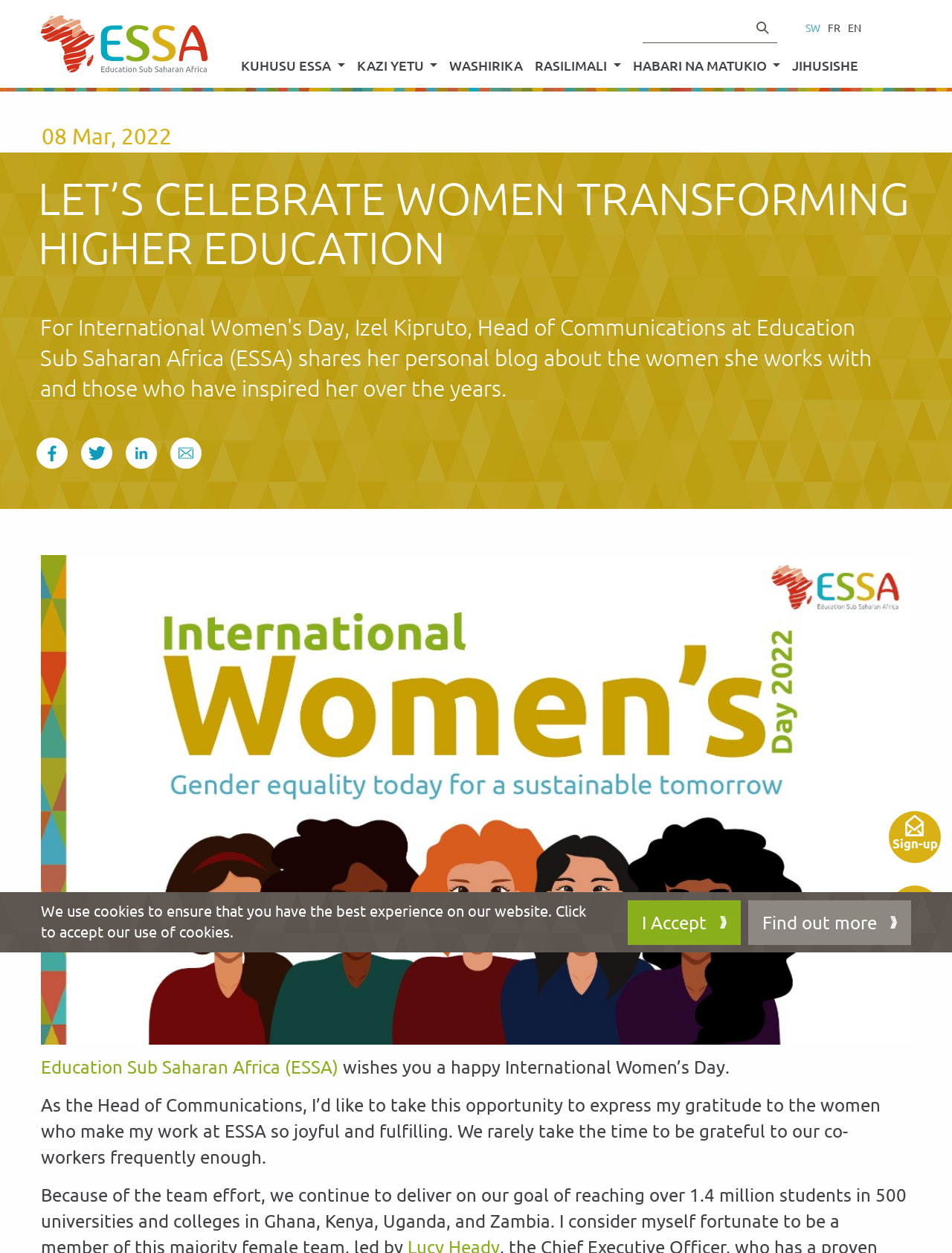Please examine the image and answer the question with a detailed explanation:
What is the date mentioned on the webpage?

The date is mentioned in a static text element at the top of the webpage, which is '08 Mar, 2022'.